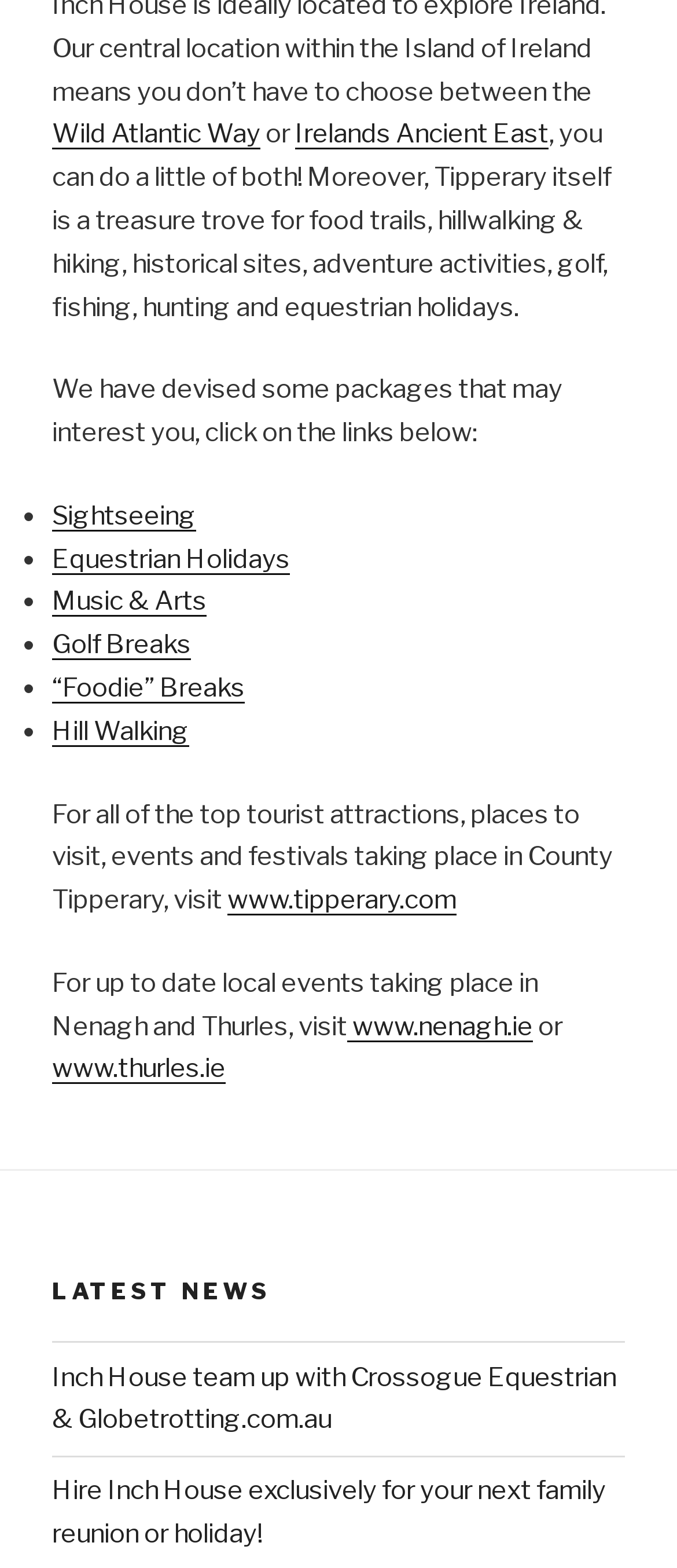Identify the bounding box coordinates for the UI element described as follows: www.tipperary.com. Use the format (top-left x, top-left y, bottom-right x, bottom-right y) and ensure all values are floating point numbers between 0 and 1.

[0.336, 0.564, 0.674, 0.584]